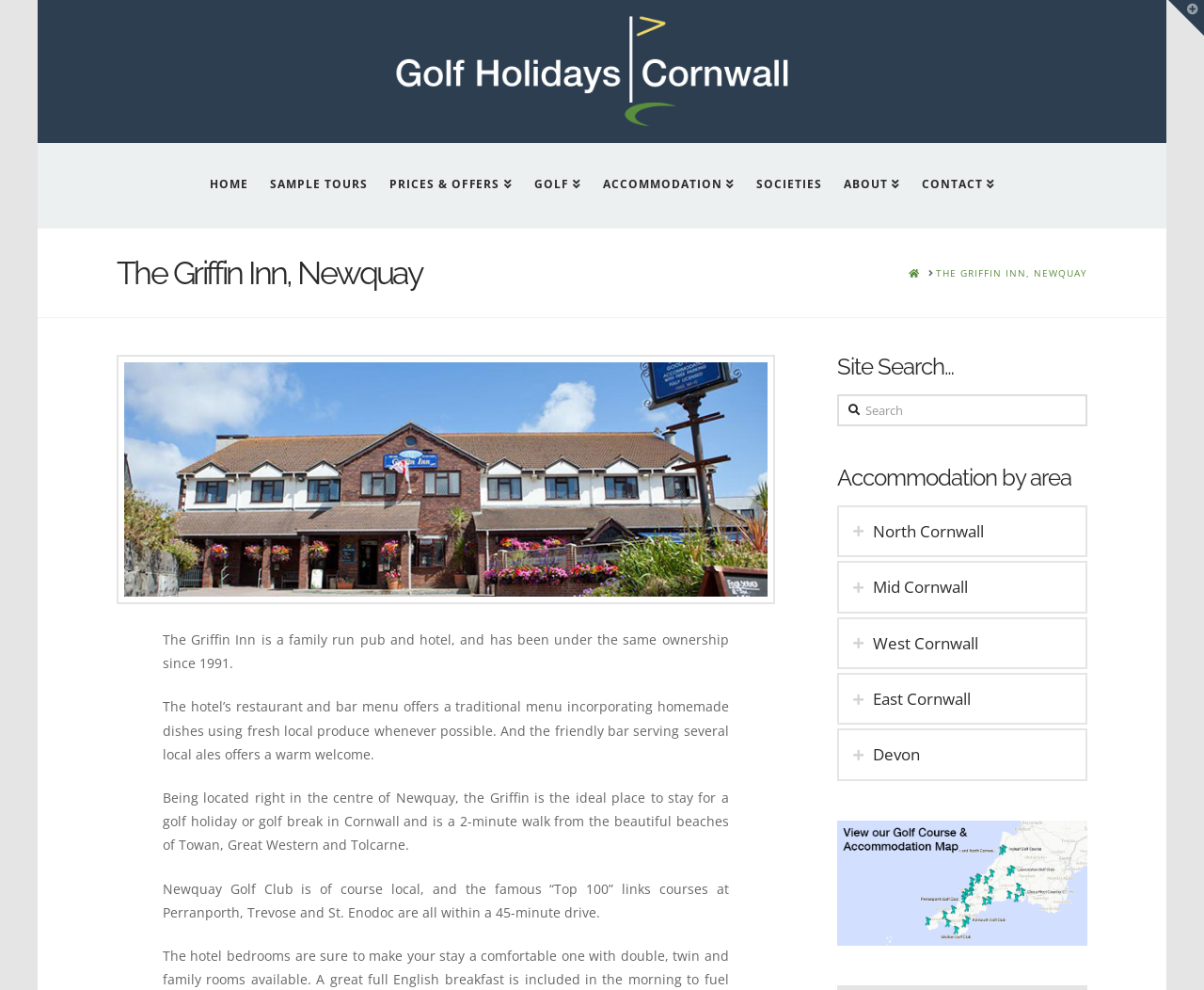How far is Newquay Golf Club from the Griffin Inn?
Offer a detailed and full explanation in response to the question.

I read the text 'Being located right in the centre of Newquay, the Griffin is the ideal place to stay for a golf holiday or golf break in Cornwall and is a 2-minute walk from the beautiful beaches of Towan, Great Western and Tolcarne.' which indicates that Newquay Golf Club is a 2-minute walk from the Griffin Inn.